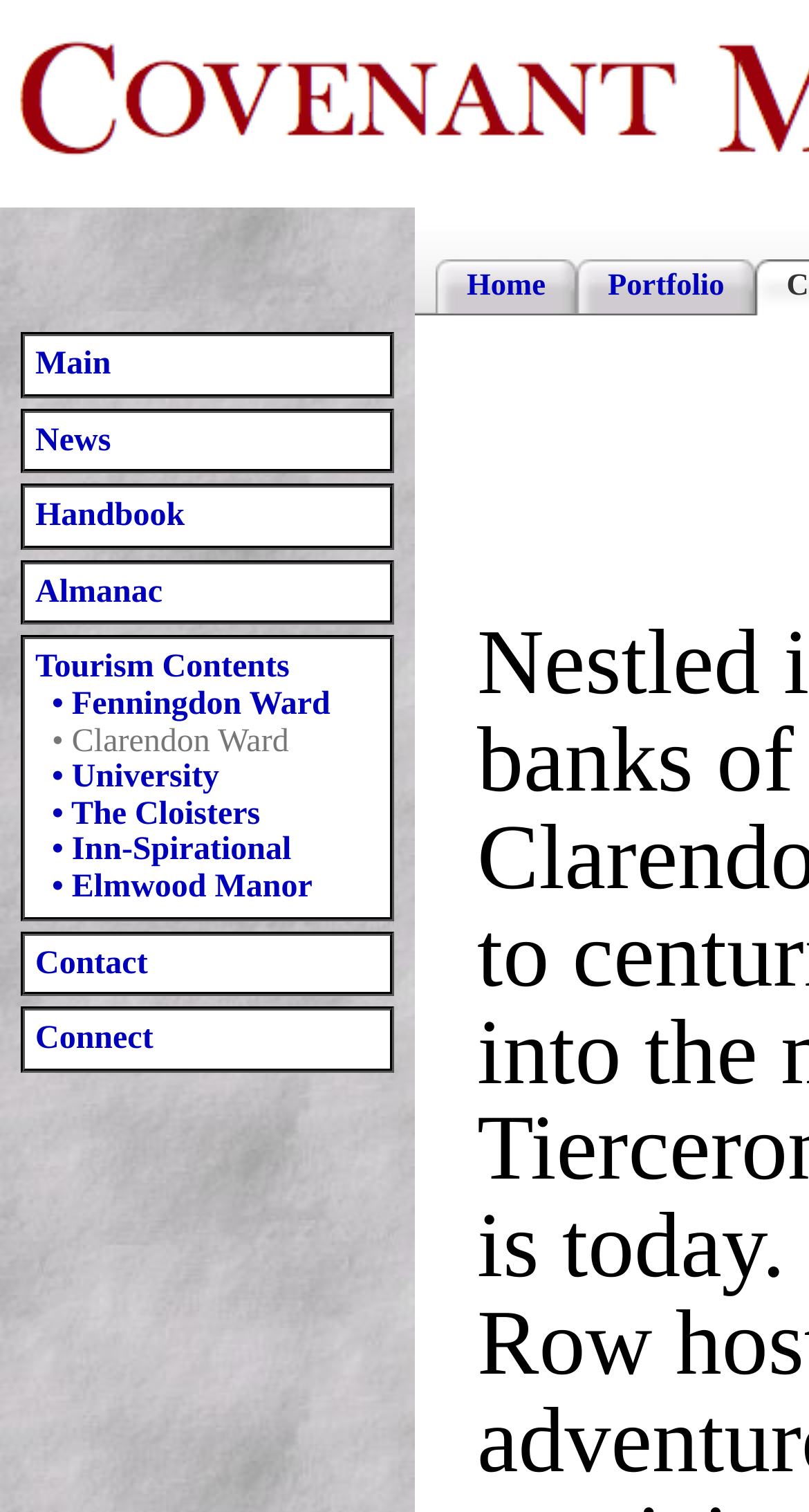Find the bounding box coordinates of the clickable region needed to perform the following instruction: "visit Clarendon Ward". The coordinates should be provided as four float numbers between 0 and 1, i.e., [left, top, right, bottom].

[0.044, 0.478, 0.357, 0.502]